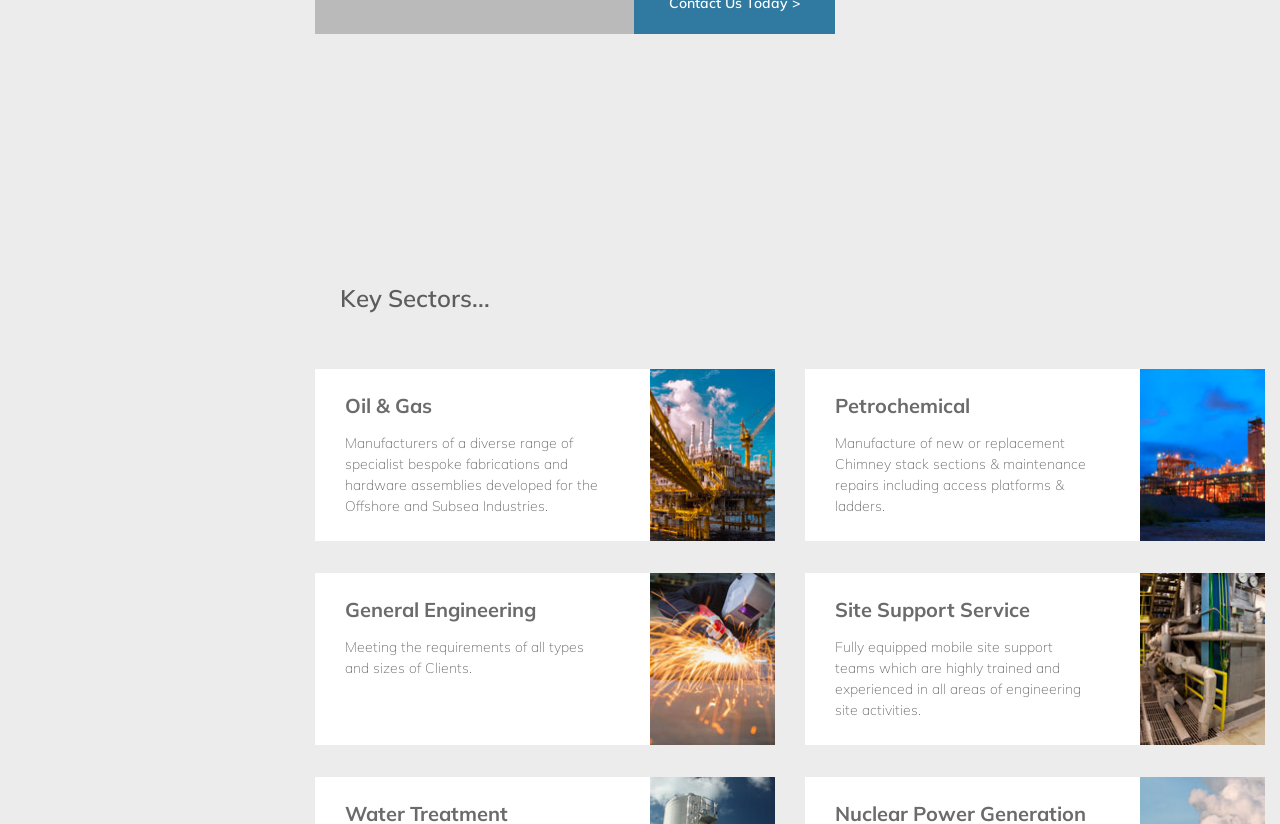What is the industry of the first sector?
Deliver a detailed and extensive answer to the question.

The first link has a heading 'Oil & Gas' underneath it, which indicates that the first sector is related to the Oil & Gas industry.